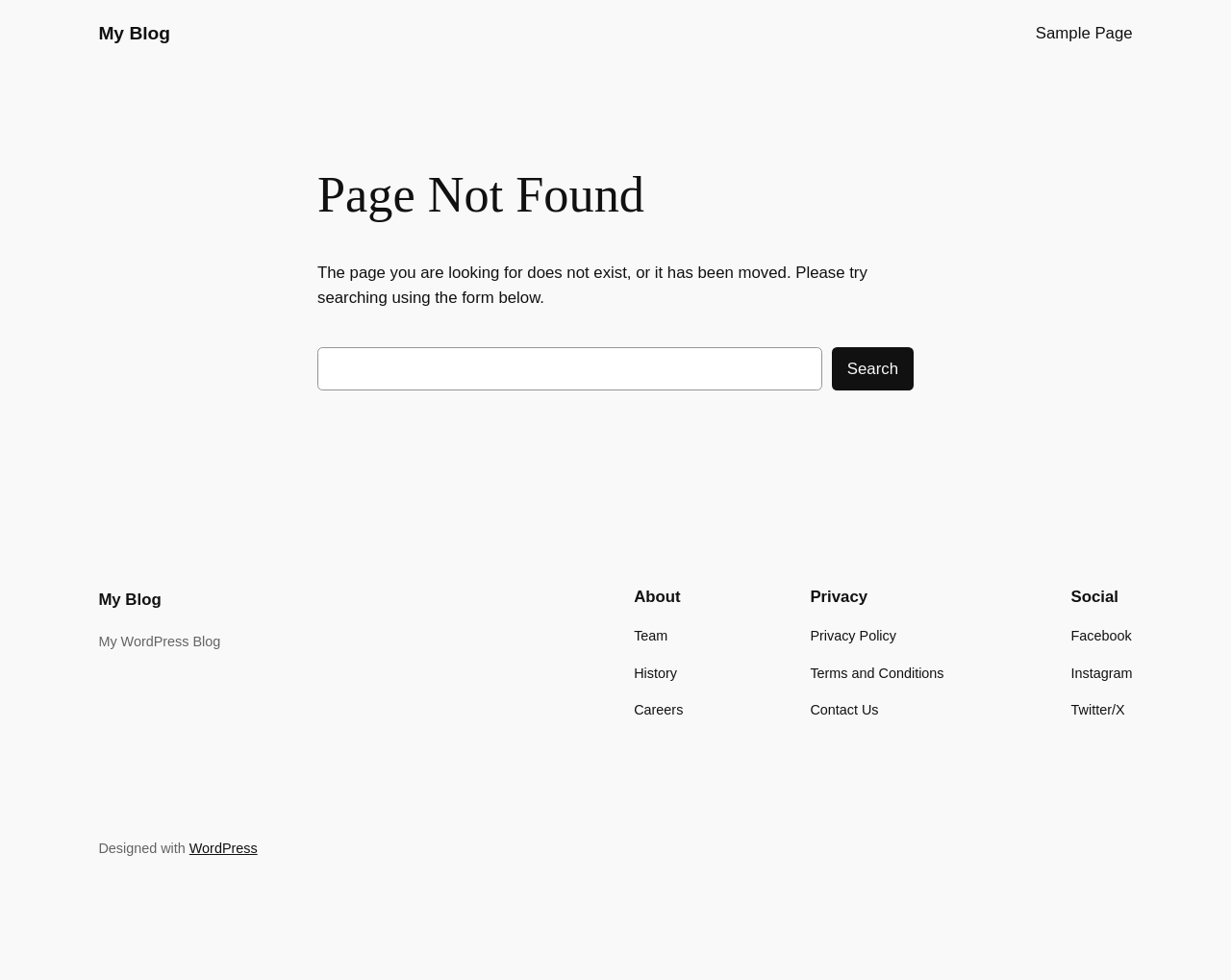Carefully observe the image and respond to the question with a detailed answer:
What is the name of the blog?

The name of the blog is mentioned in the top-left corner of the page, and it is also repeated in the footer section. The text 'My WordPress Blog' in the footer section further confirms that the name of the blog is 'My Blog'.